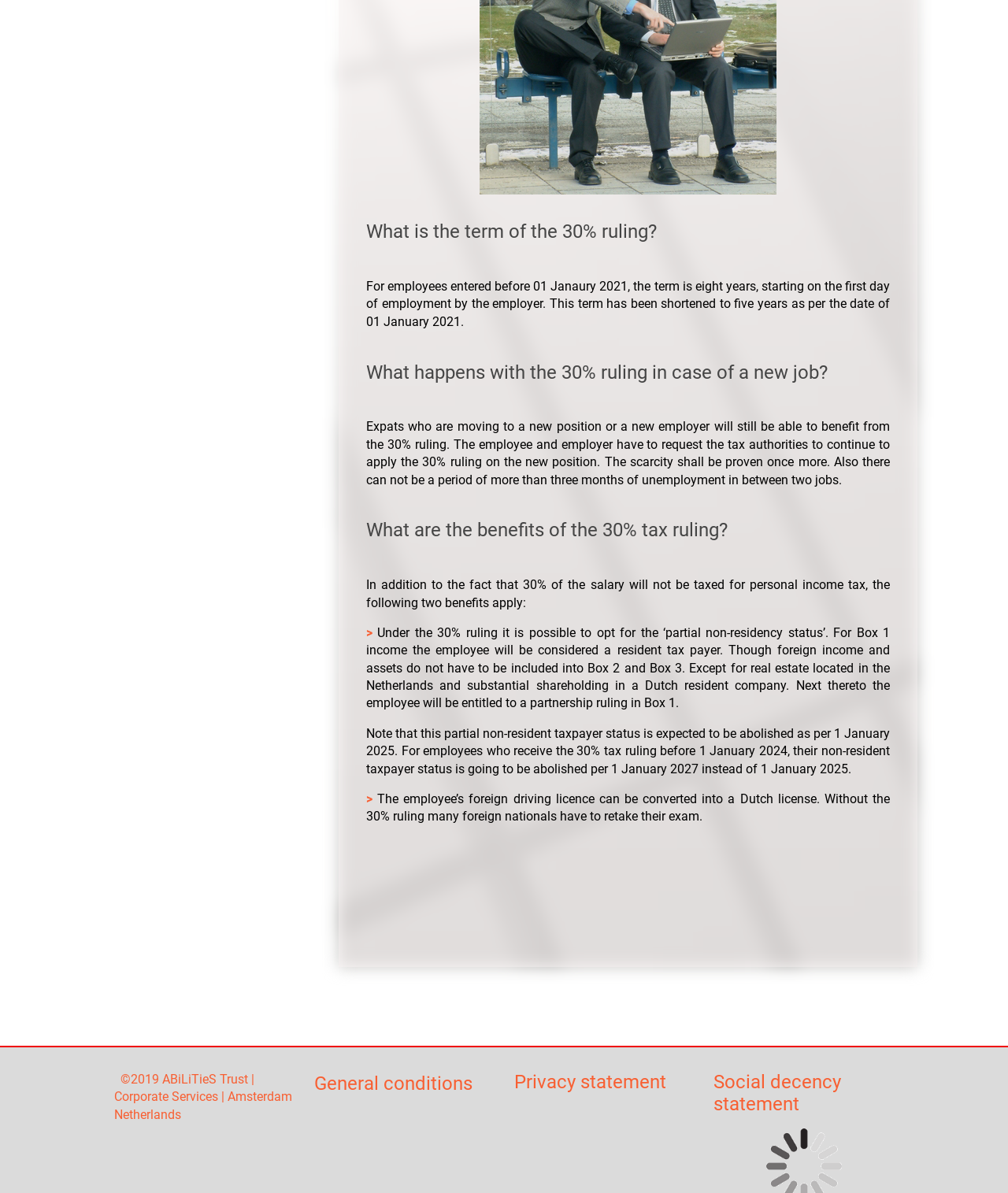Please give a short response to the question using one word or a phrase:
What happens to the 30% ruling in case of a new job?

It can be continued